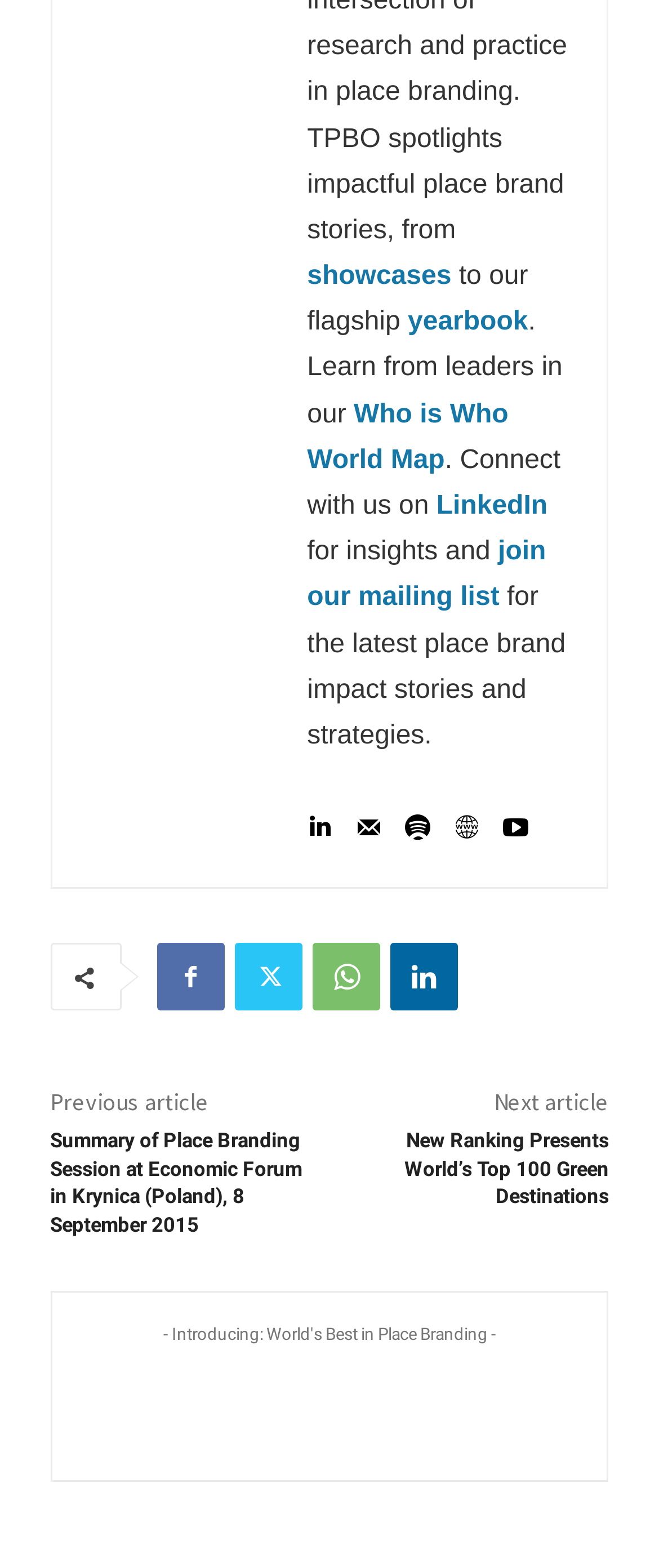Determine the bounding box coordinates of the element that should be clicked to execute the following command: "View showcases".

[0.466, 0.167, 0.685, 0.185]